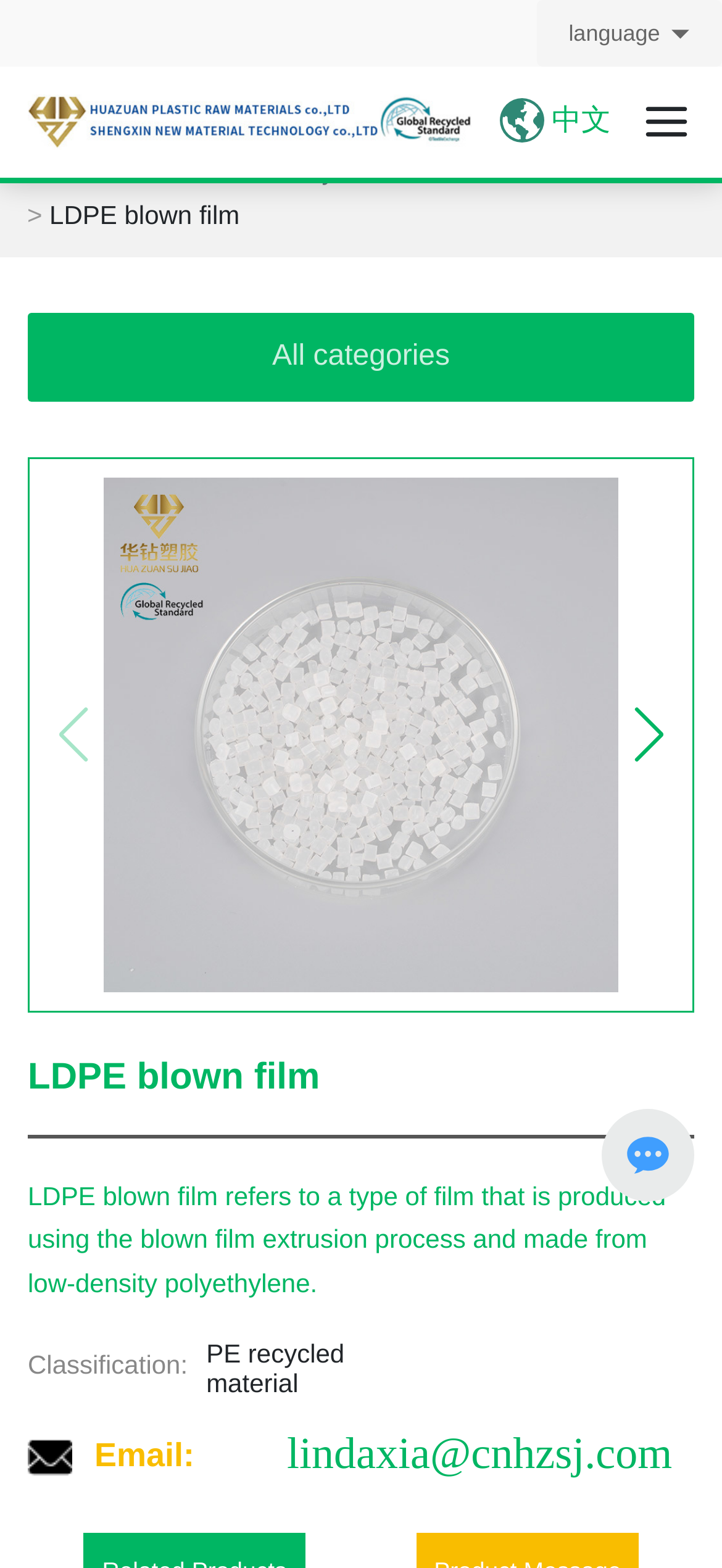Detail the features and information presented on the webpage.

The webpage is about LDPE blown film, a type of film produced using the blown film extrusion process and made from low-density polyethylene. At the top right corner, there is a language selection option with a flag icon next to it. Below this, there is a company logo and a link to the company's website, Dongguan huazuan plastic material Co., Ltd.

On the left side, there is a navigation menu with links to different categories, including "Products" and "PE recycled material". Below this menu, there is a heading that reads "LDPE blown film" and a brief description of what LDPE blown film is.

To the right of the navigation menu, there is a slideshow with a "Next slide" and "Previous slide" button. The first slide displays an image related to LDPE blown film. Below the slideshow, there is a classification section with a subheading "Classification:" and a text "PE recycled material". 

At the bottom of the page, there is a contact section with an email address and a link to send an email to "lindaxia@cnhzsj.com". There are also several images scattered throughout the page, including a company logo, a flag icon, and an image related to LDPE blown film.